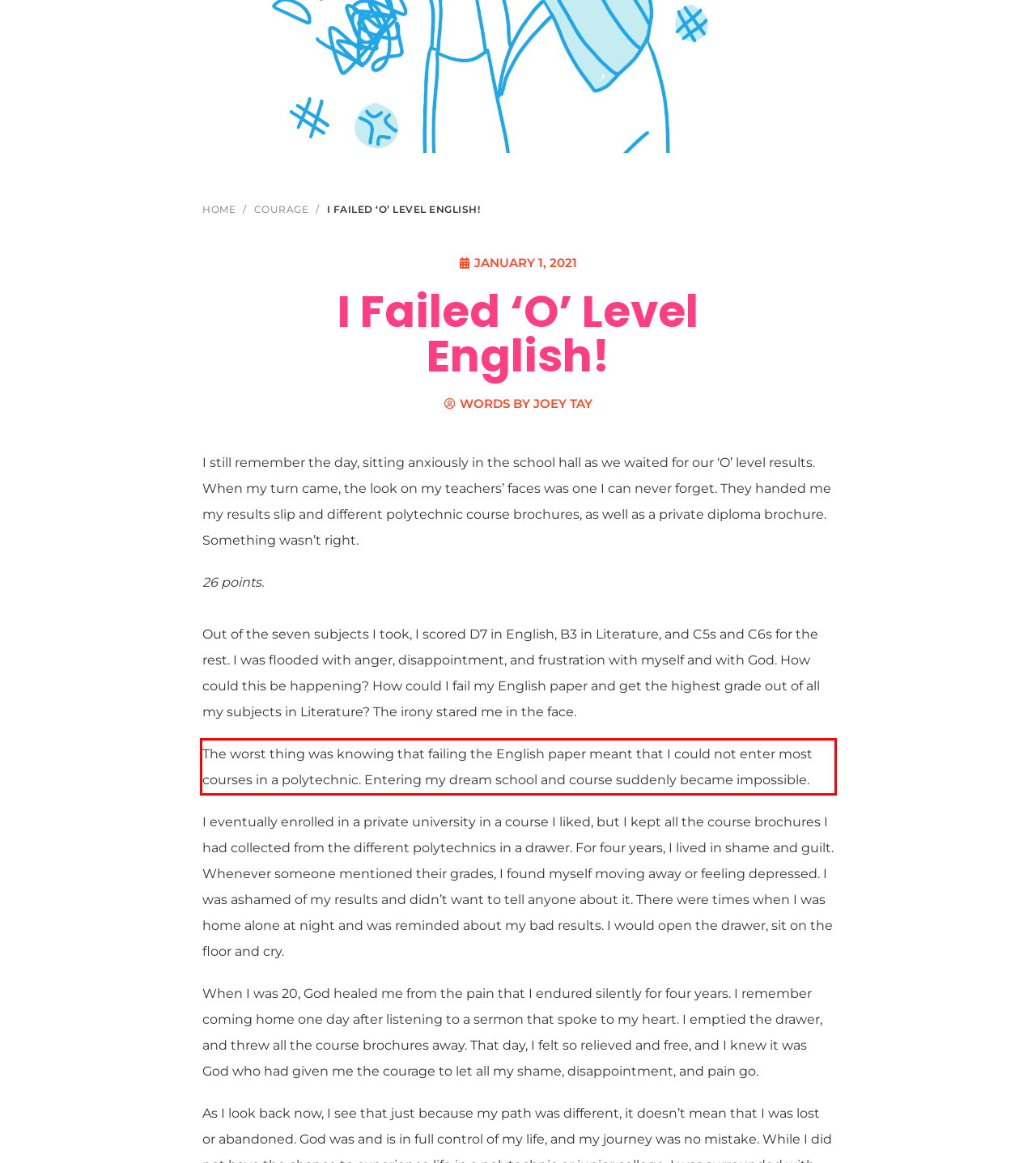Analyze the screenshot of the webpage and extract the text from the UI element that is inside the red bounding box.

The worst thing was knowing that failing the English paper meant that I could not enter most courses in a polytechnic. Entering my dream school and course suddenly became impossible.